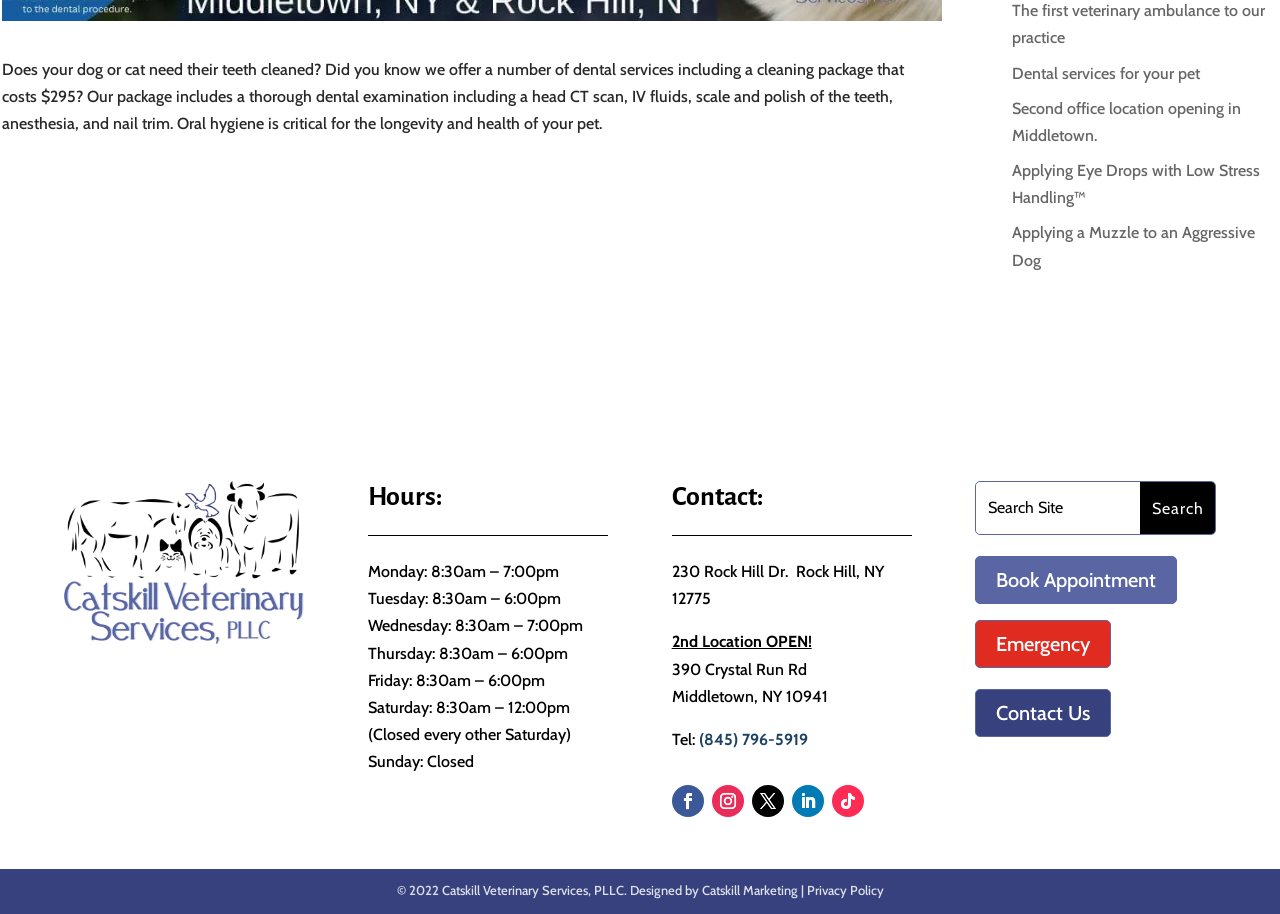Give a one-word or one-phrase response to the question:
What is the address of the clinic's second location?

Middletown, NY 10941